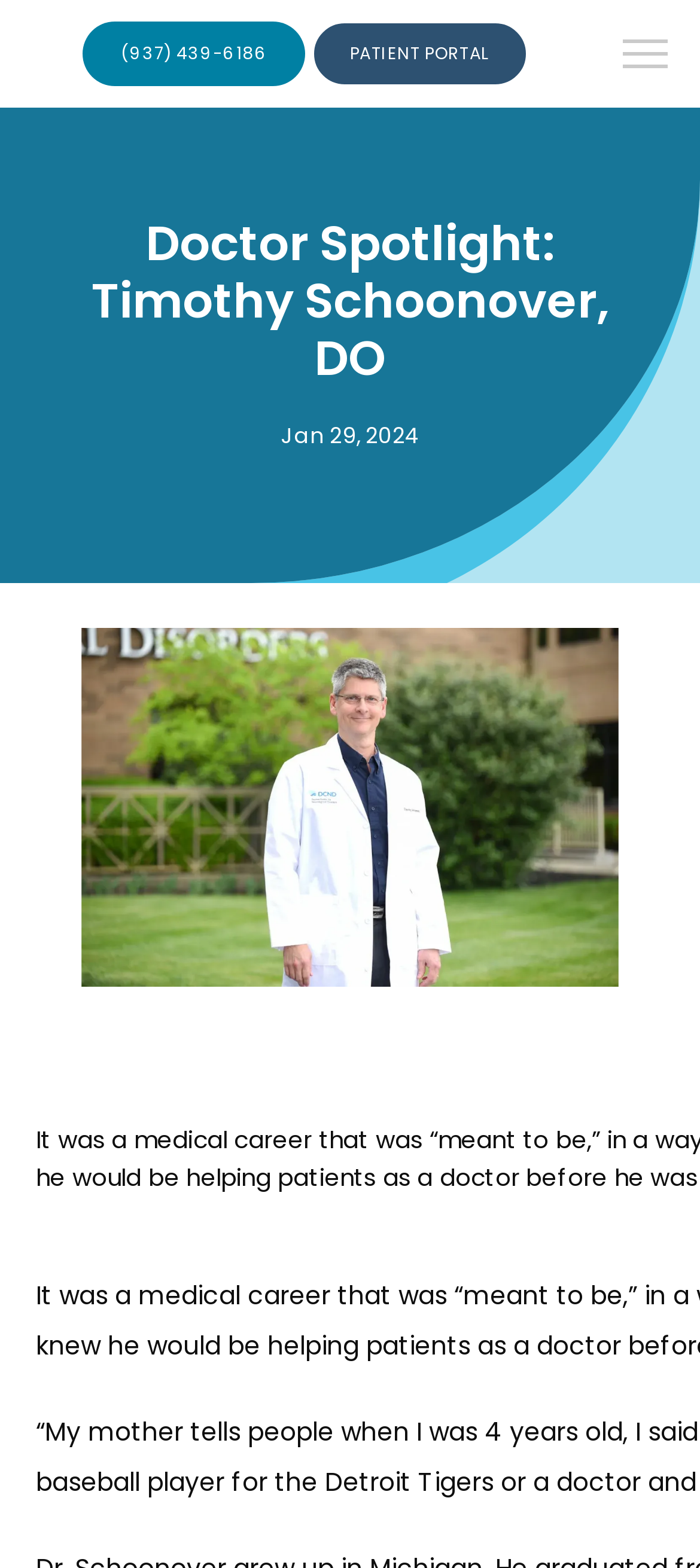Find and provide the bounding box coordinates for the UI element described with: "(937) 439-6186".

[0.114, 0.011, 0.441, 0.058]